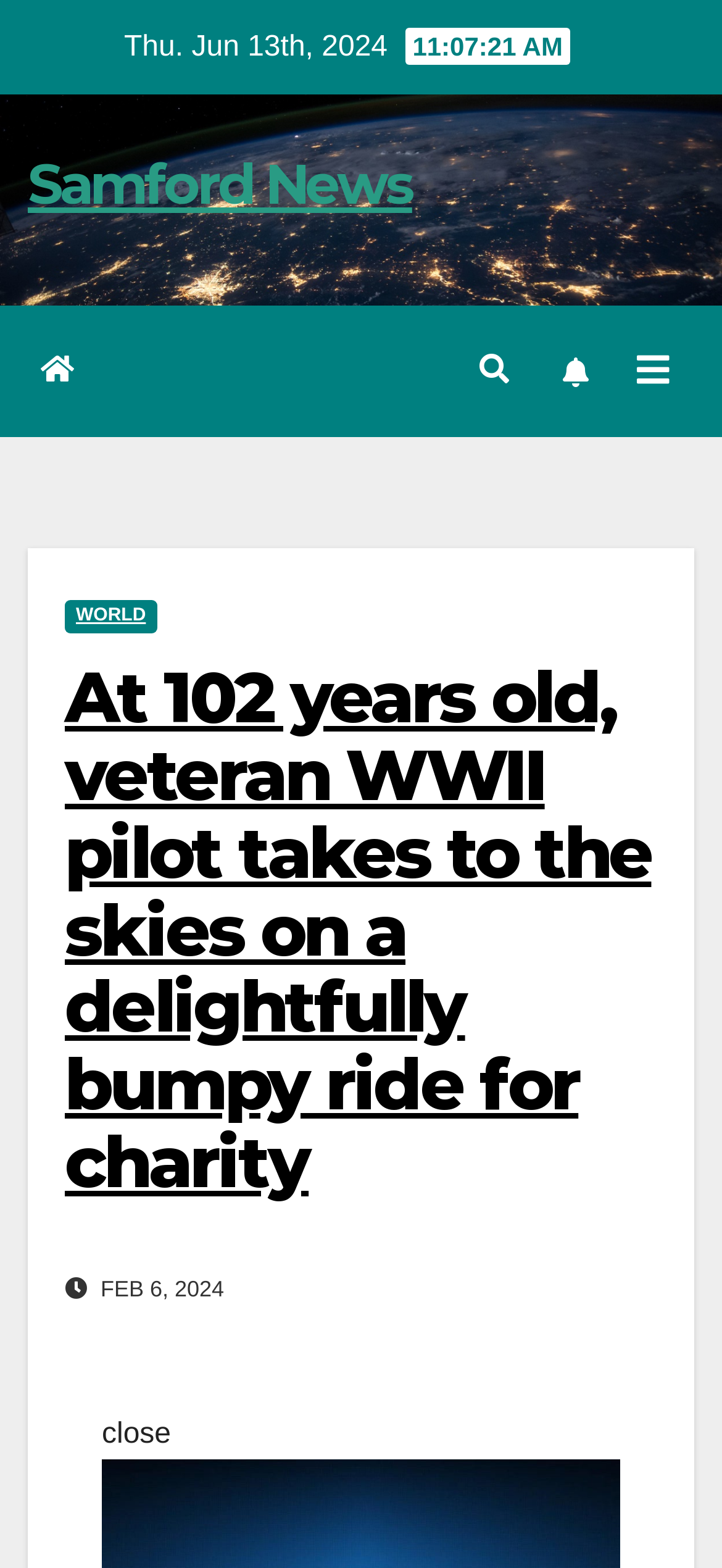Predict the bounding box of the UI element based on the description: "World". The coordinates should be four float numbers between 0 and 1, formatted as [left, top, right, bottom].

[0.09, 0.383, 0.217, 0.404]